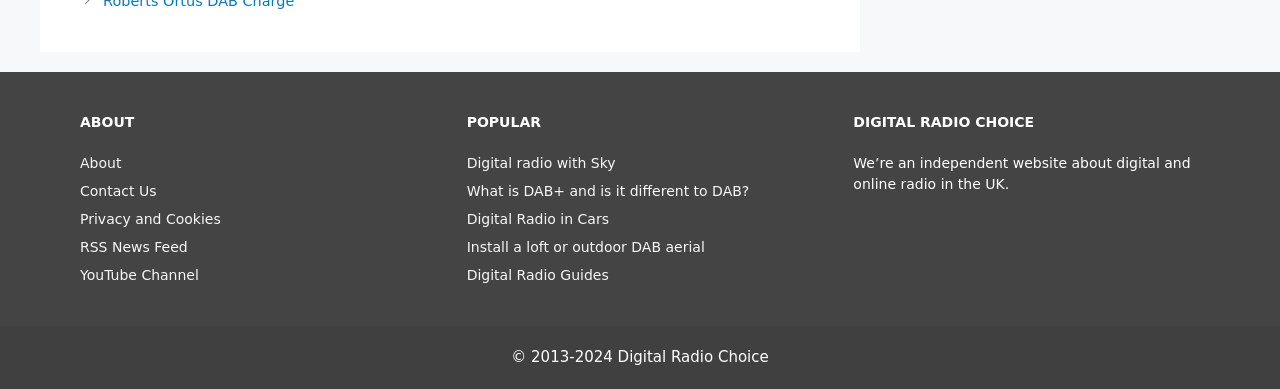Please identify the bounding box coordinates of the clickable region that I should interact with to perform the following instruction: "Go to YouTube Channel". The coordinates should be expressed as four float numbers between 0 and 1, i.e., [left, top, right, bottom].

[0.062, 0.688, 0.155, 0.729]